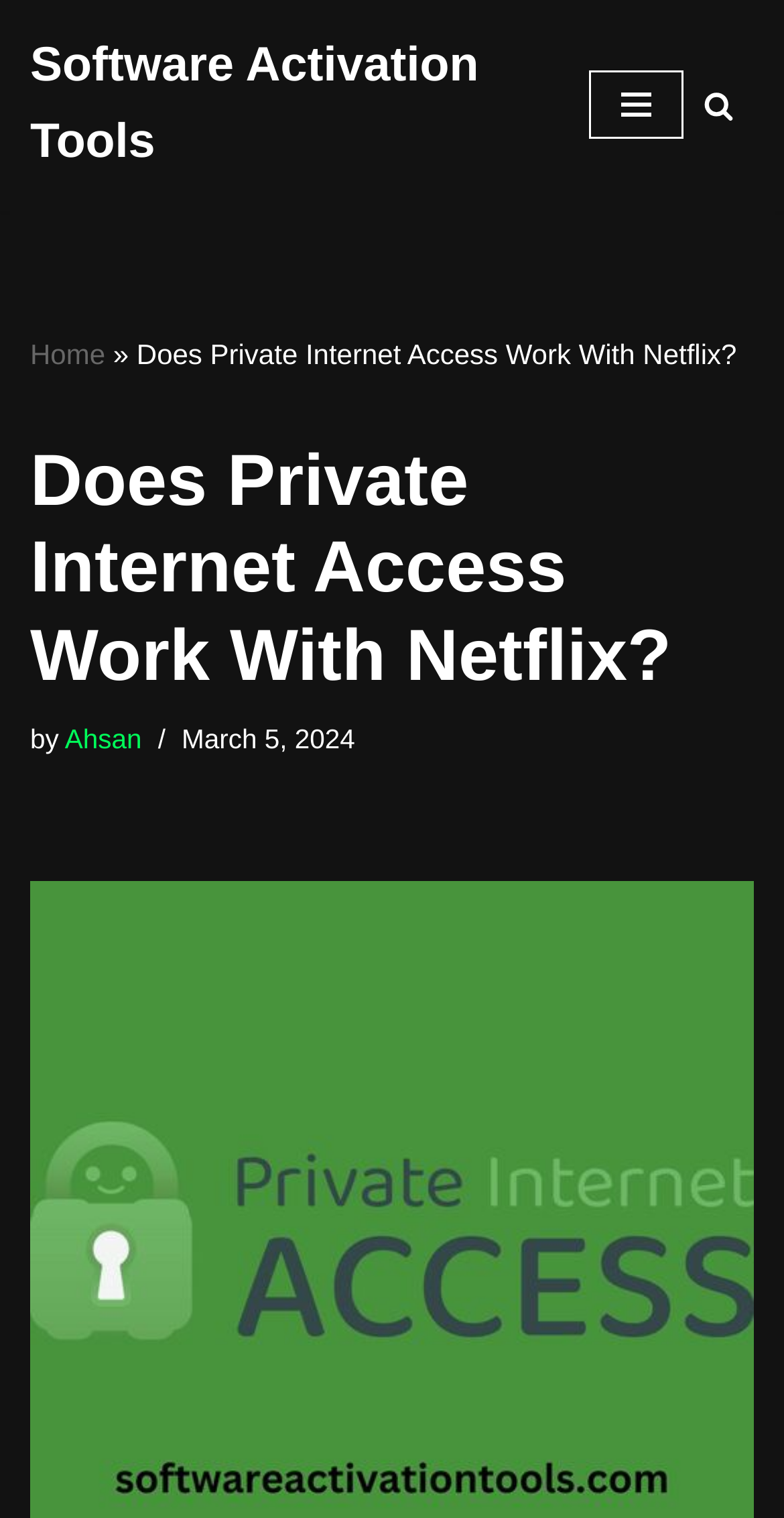When was the article published?
Look at the image and answer with only one word or phrase.

March 5, 2024